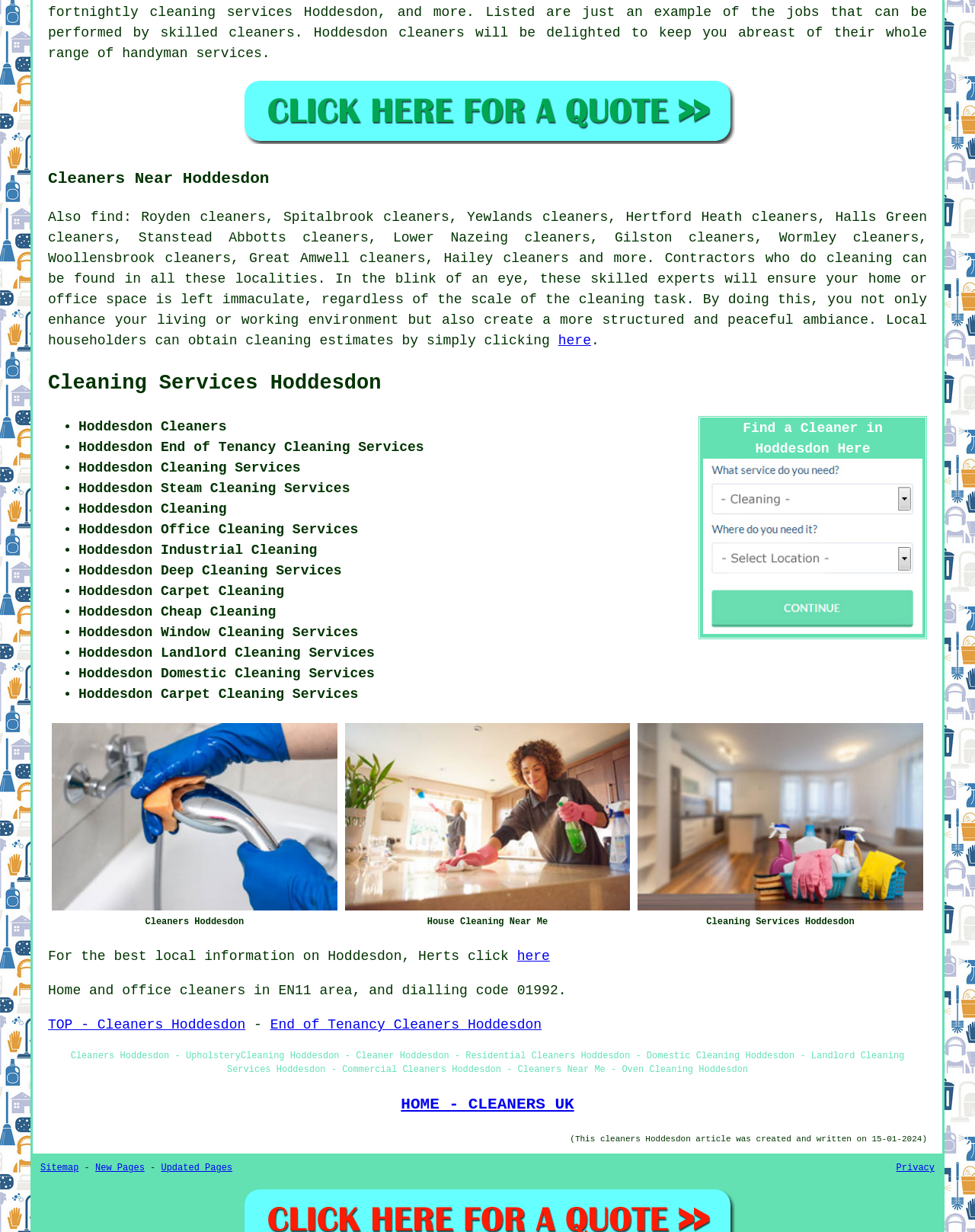Find the bounding box coordinates for the HTML element described as: "End of Tenancy Cleaners Hoddesdon". The coordinates should consist of four float values between 0 and 1, i.e., [left, top, right, bottom].

[0.277, 0.826, 0.556, 0.838]